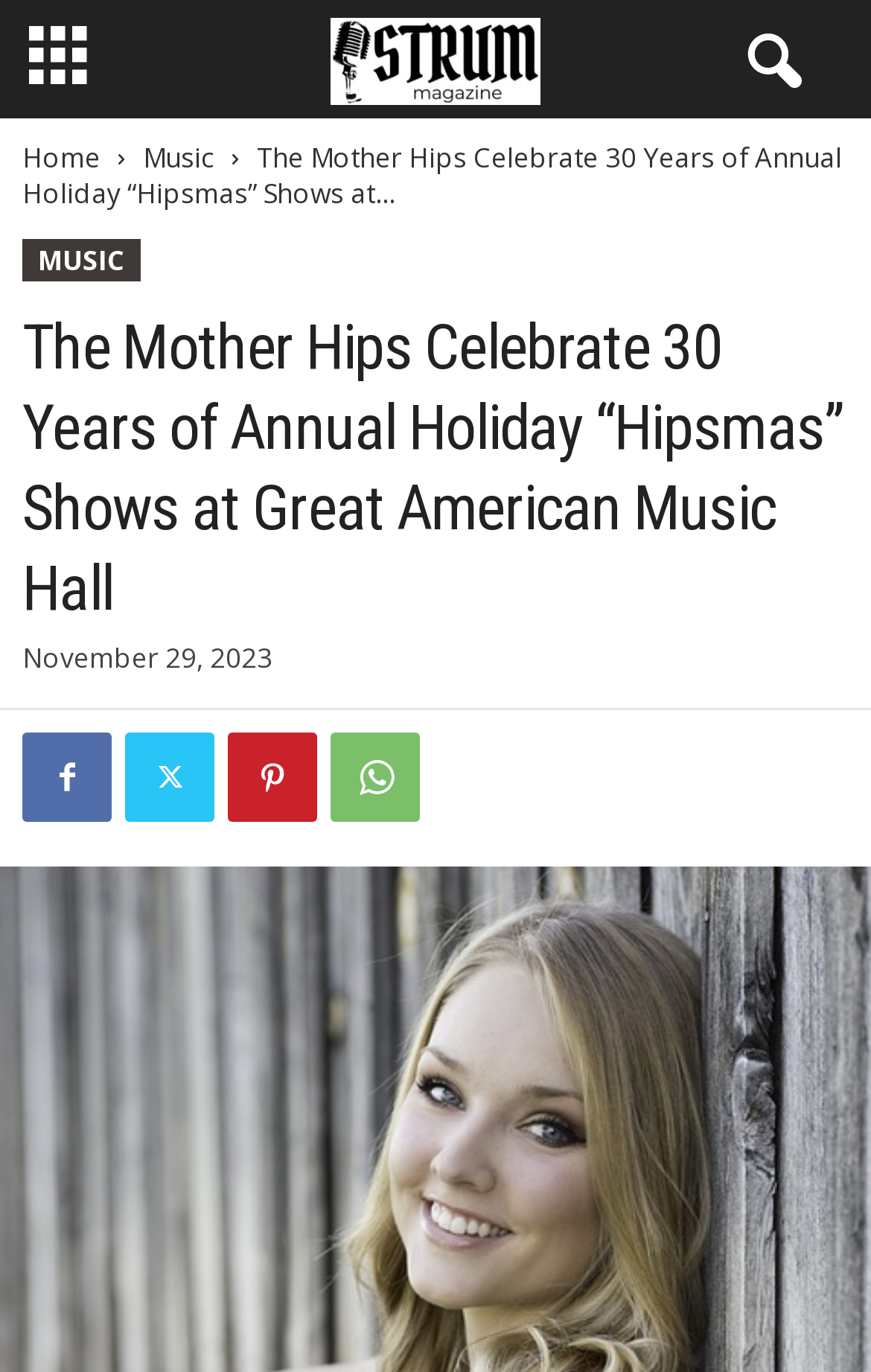Give a detailed account of the webpage, highlighting key information.

The webpage is about The Mother Hips, a legendary band, celebrating 30 years of their annual holiday "Hipsmas" shows at Great American Music Hall. At the top-left corner, there is a logo of Strum Magazine, an image with the text "Strum Magazine". Below the logo, there are three navigation links: "Home", "Music", and another "MUSIC" link, which are aligned horizontally.

The main content of the webpage is a news article with a heading that reads "The Mother Hips Celebrate 30 Years of Annual Holiday “Hipsmas” Shows at Great American Music Hall". This heading is followed by a timestamp, "November 29, 2023", and four social media links, represented by icons, which are aligned horizontally.

The article's content is a single paragraph that summarizes the band's announcement of their "Ultimate Set List" and an upcoming record on Joe Poletto's Blue Rose Music label. The text is positioned below the heading and timestamp, taking up most of the webpage's content area.